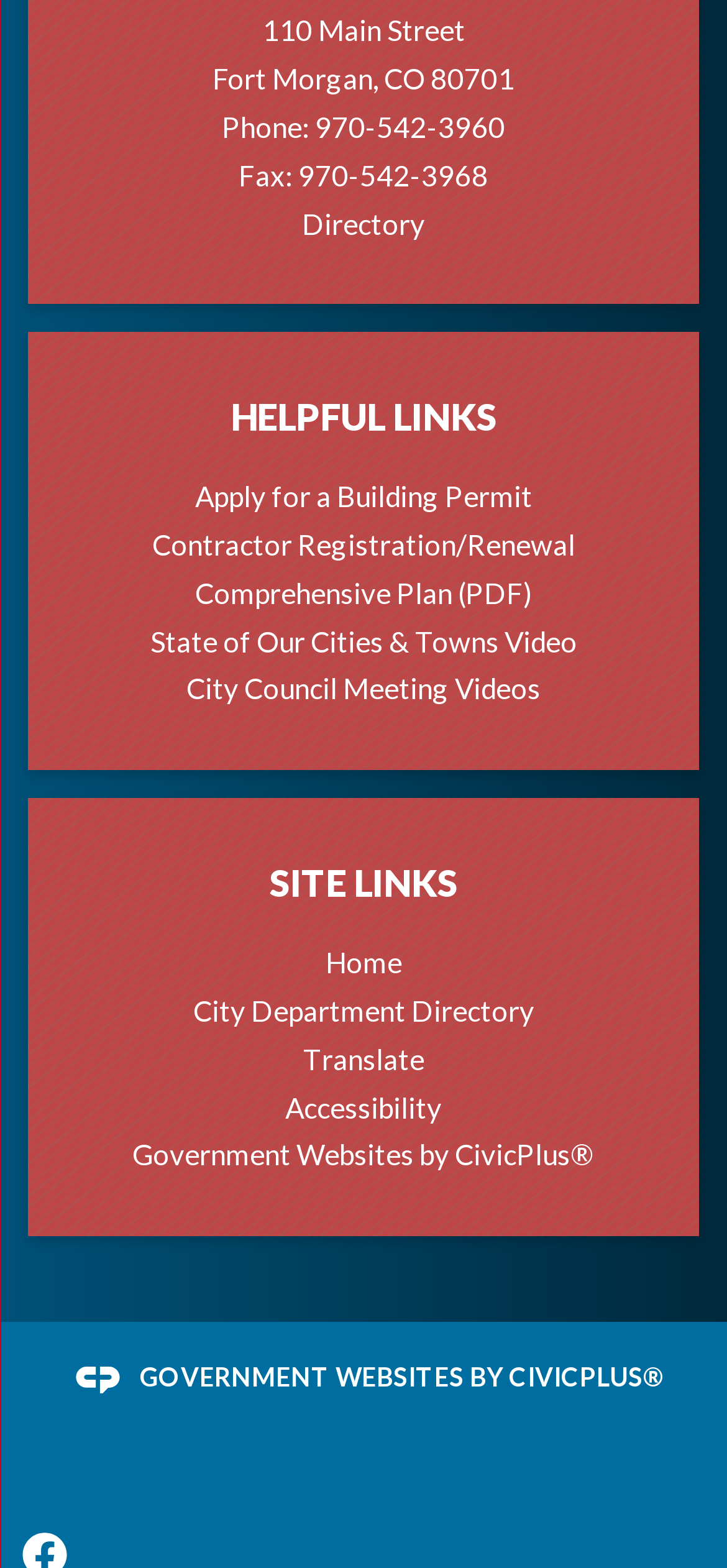What is the name of the company that created the government website?
Provide an in-depth and detailed explanation in response to the question.

I found the company name by looking at the image and static text elements at the bottom of the webpage, which provide the company name and its trademark symbol.